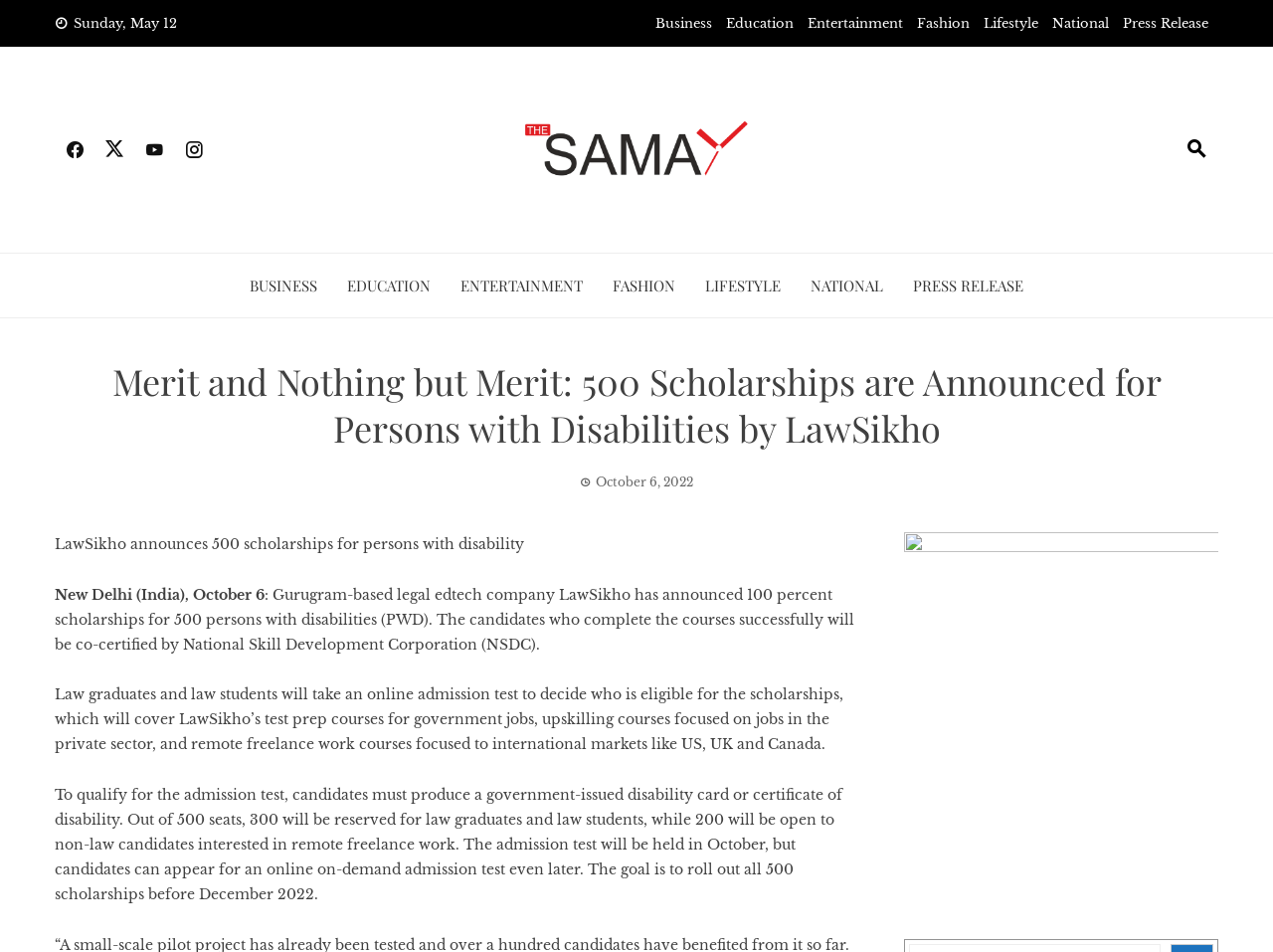Determine the bounding box coordinates of the target area to click to execute the following instruction: "Click on the 'Business' link."

[0.515, 0.016, 0.559, 0.033]